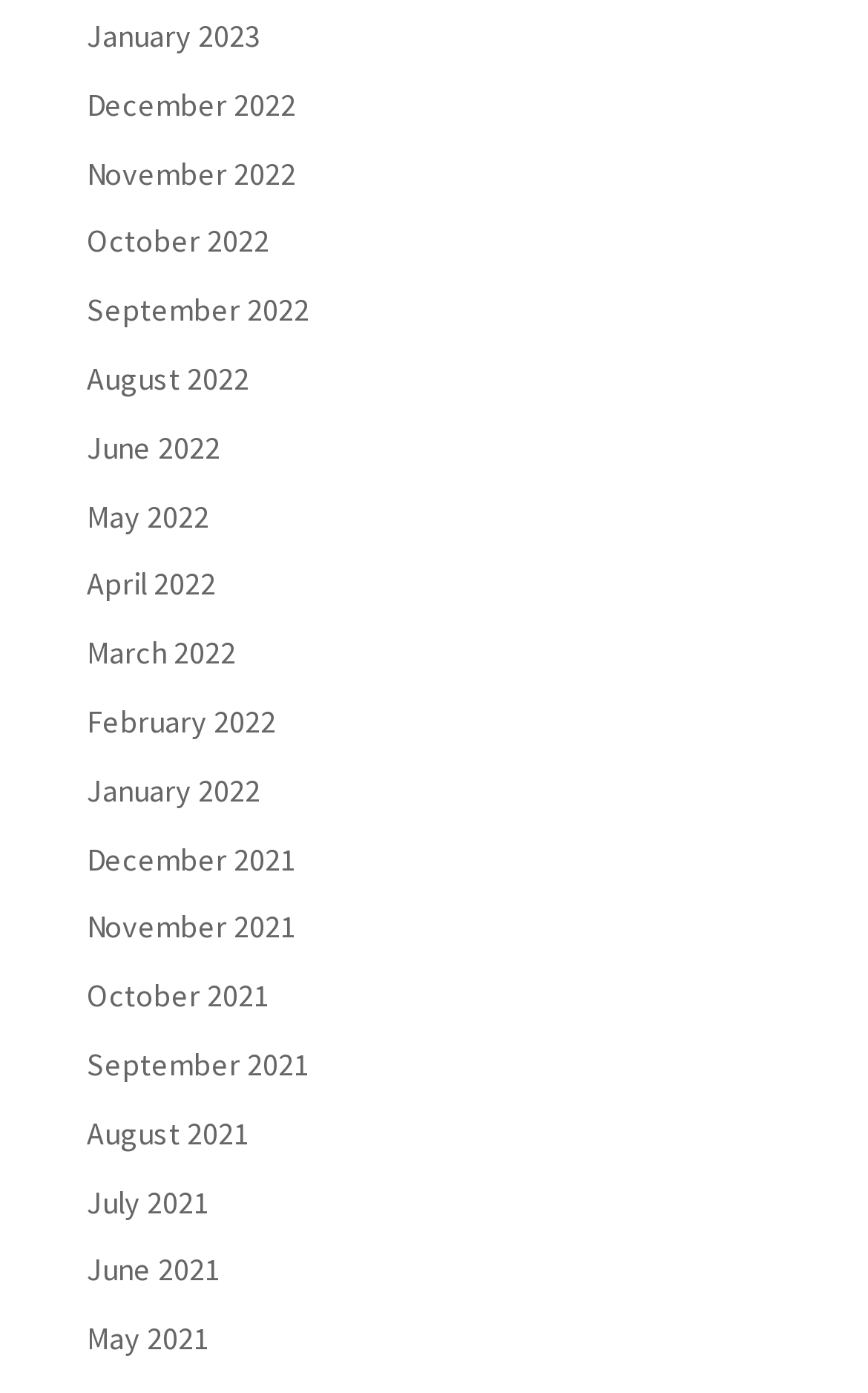Determine the bounding box coordinates of the clickable element necessary to fulfill the instruction: "Go to December 2022". Provide the coordinates as four float numbers within the 0 to 1 range, i.e., [left, top, right, bottom].

[0.1, 0.06, 0.341, 0.089]